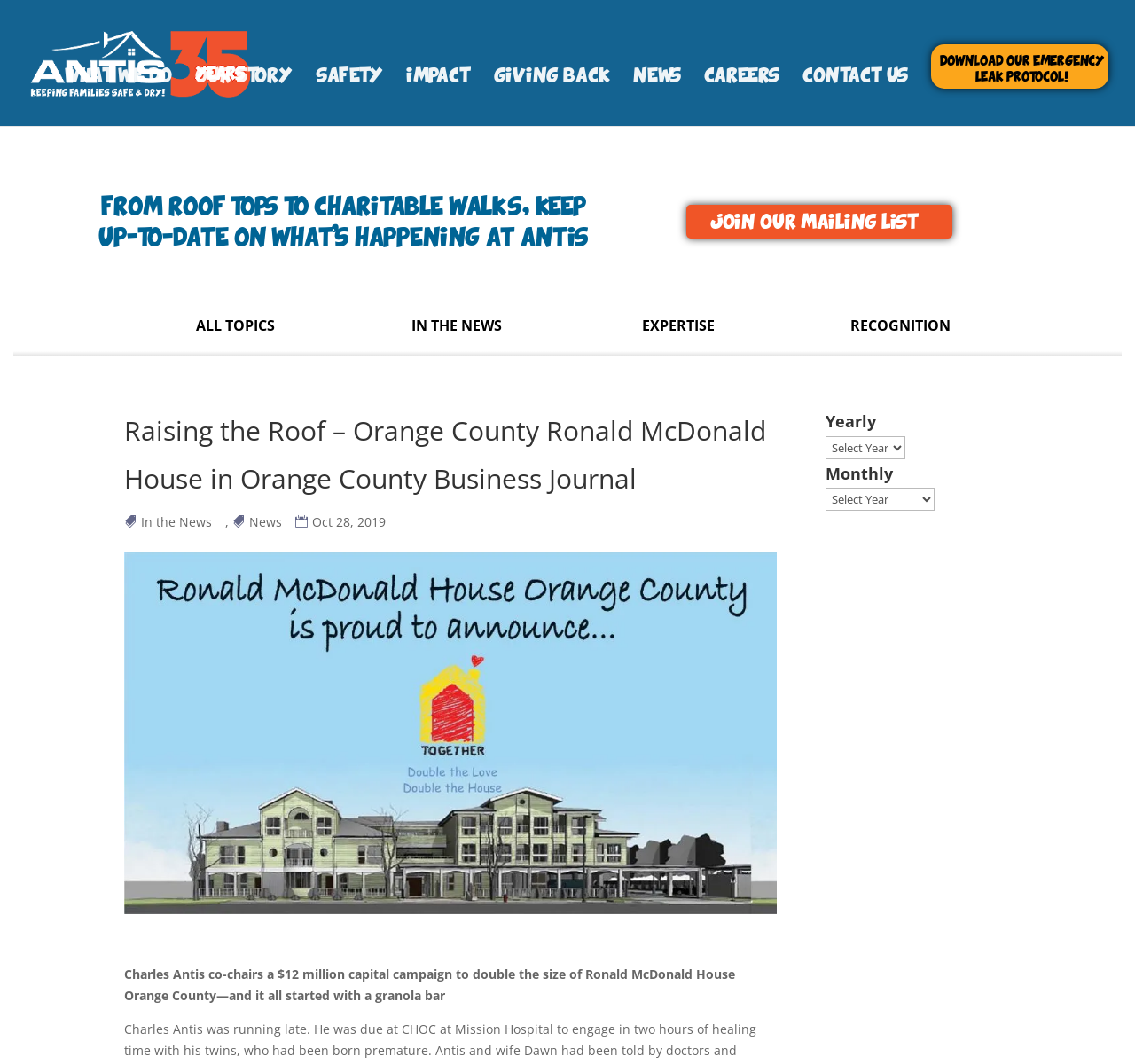Describe all the key features of the webpage in detail.

The webpage appears to be the official website of Antis Roofing, a company that provides roofing services. At the top of the page, there is a logo of Antis Roofing, accompanied by a link to the company's name. Below the logo, there is a navigation menu with links to various sections of the website, including "WHAT WE DO", "OUR STORY", "SAFETY", "IMPACT", "GIVING BACK", "NEWS", "CAREERS", and "CONTACT US".

Further down the page, there is a heading that reads "FROM ROOF TOPS TO CHARITABLE WALKS, KEEP UP-TO-DATE ON WHAT'S HAPPENING AT ANTIS". Below this heading, there is a call-to-action to join the company's mailing list.

The main content of the page appears to be a news article titled "Raising the Roof – Orange County Ronald McDonald House in Orange County Business Journal". The article features an image related to the story, and the text describes how Charles Antis, the co-chair of a $12 million capital campaign, is working to double the size of Ronald McDonald House Orange County.

To the right of the article, there are links to related news topics, including "ALL TOPICS", "IN THE NEWS", "EXPERTISE", and "RECOGNITION". There is also a section with a heading "Yearly" and a combobox, followed by another section with a heading "Monthly" and another combobox.

At the bottom of the page, there is a link to download an emergency leak protocol, and a call-to-action to join the company's mailing list. Overall, the webpage appears to be a news article page on the Antis Roofing website, with links to related topics and calls-to-action to engage with the company.